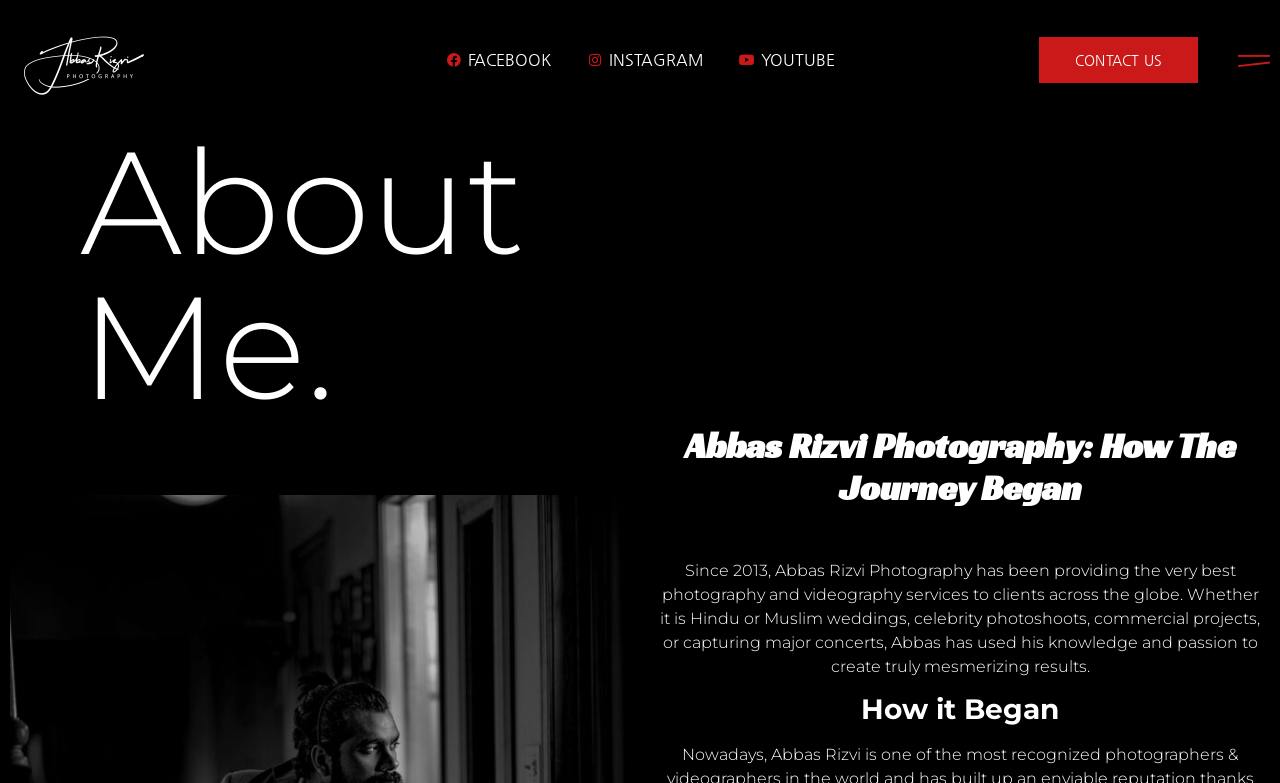Offer a detailed explanation of the webpage layout and contents.

The webpage is about Abbas Rizvi Photography, specifically the "About Me" section. At the top left, there is a small link with no text. Below it, there is a large header that spans the entire width of the page, with the title "About Me". 

On the top right, there are three social media links, namely Facebook, Instagram, and YouTube, aligned horizontally. Next to them, there is a "CONTACT US" link, followed by another link with no text, which is accompanied by a small image.

Below the header, there is a subheading "About Me." that takes up most of the page width. Further down, there is another heading "Abbas Rizvi Photography: How The Journey Began" that is positioned more to the right. 

Underneath, there is a block of text that describes Abbas Rizvi Photography's services, including photography and videography for various events and projects. Finally, there is a heading "How it Began" at the bottom right of the page.